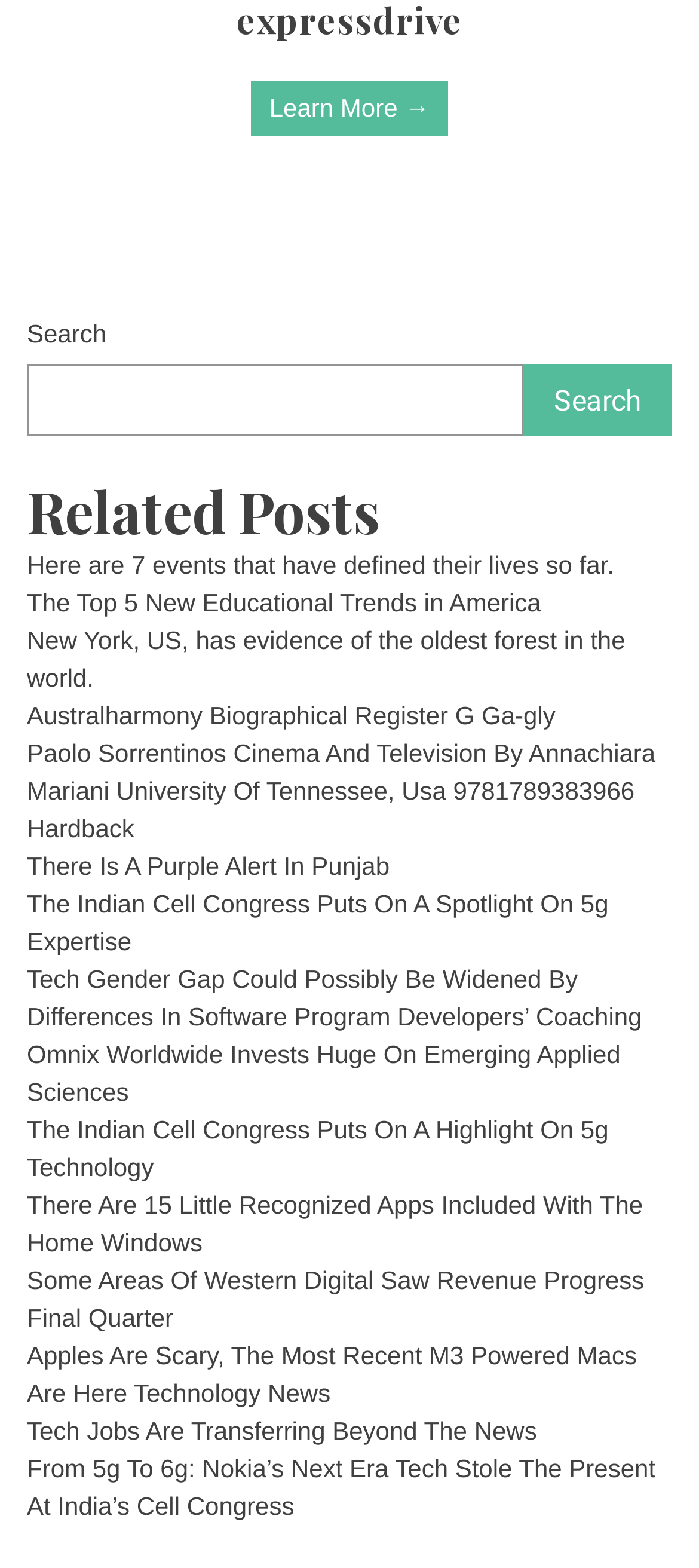Look at the image and answer the question in detail:
How many links are there under 'Related Posts'?

I counted the number of link elements under the 'Related Posts' heading, starting from 'Here are 7 events that have defined their lives so far.' to 'From 5g To 6g: Nokia’s Next Era Tech Stole The Present At India’s Cell Congress'.